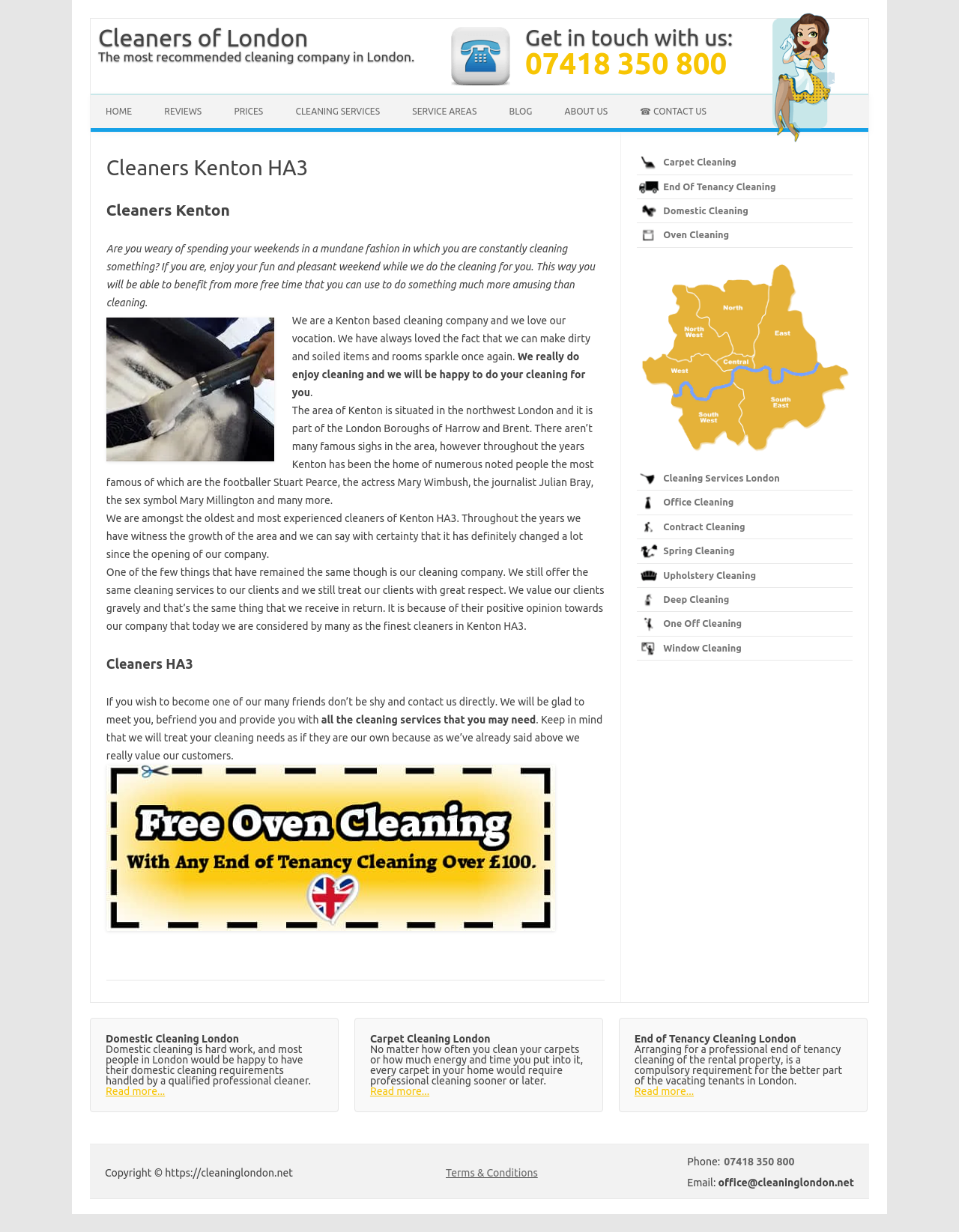What is the area of London where the company operates?
Provide a detailed answer to the question using information from the image.

The area of London where the company operates can be found in the text 'The area of Kenton is situated in the northwest London and it is part of the London Boroughs of Harrow and Brent.' which is located in the middle section of the webpage.